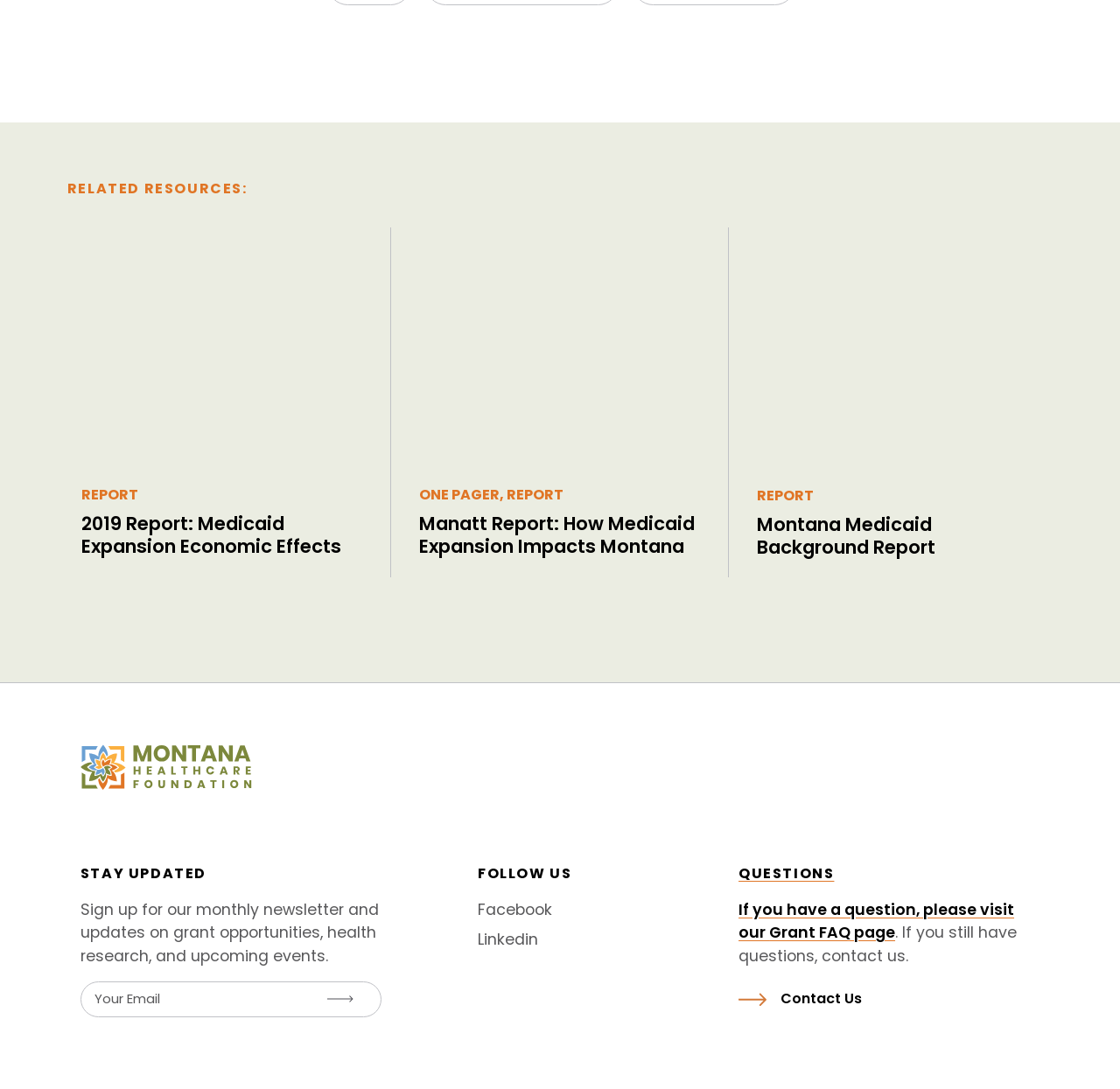What is the purpose of the textbox?
Relying on the image, give a concise answer in one word or a brief phrase.

Email input